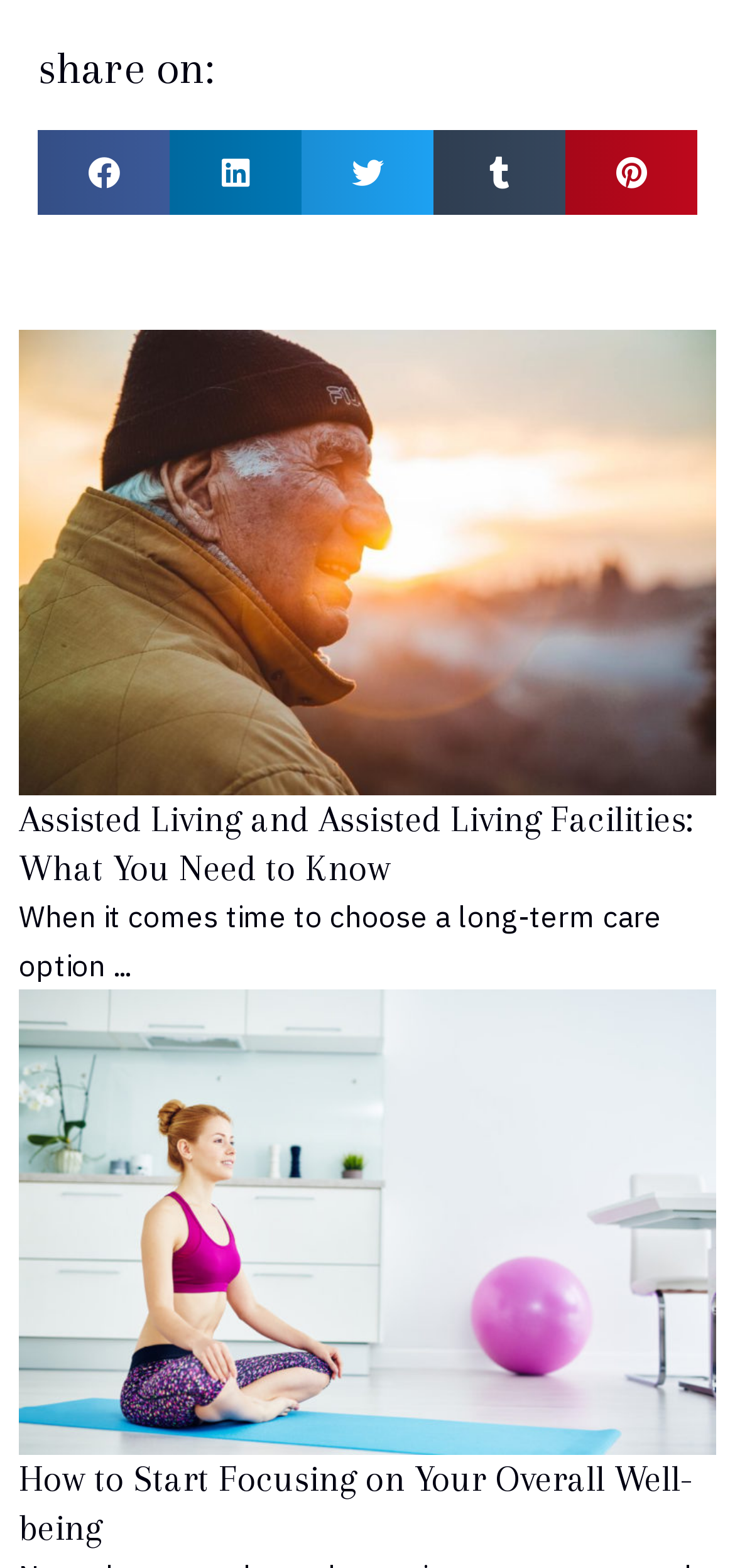Please give a concise answer to this question using a single word or phrase: 
How many links are there on the webpage?

5